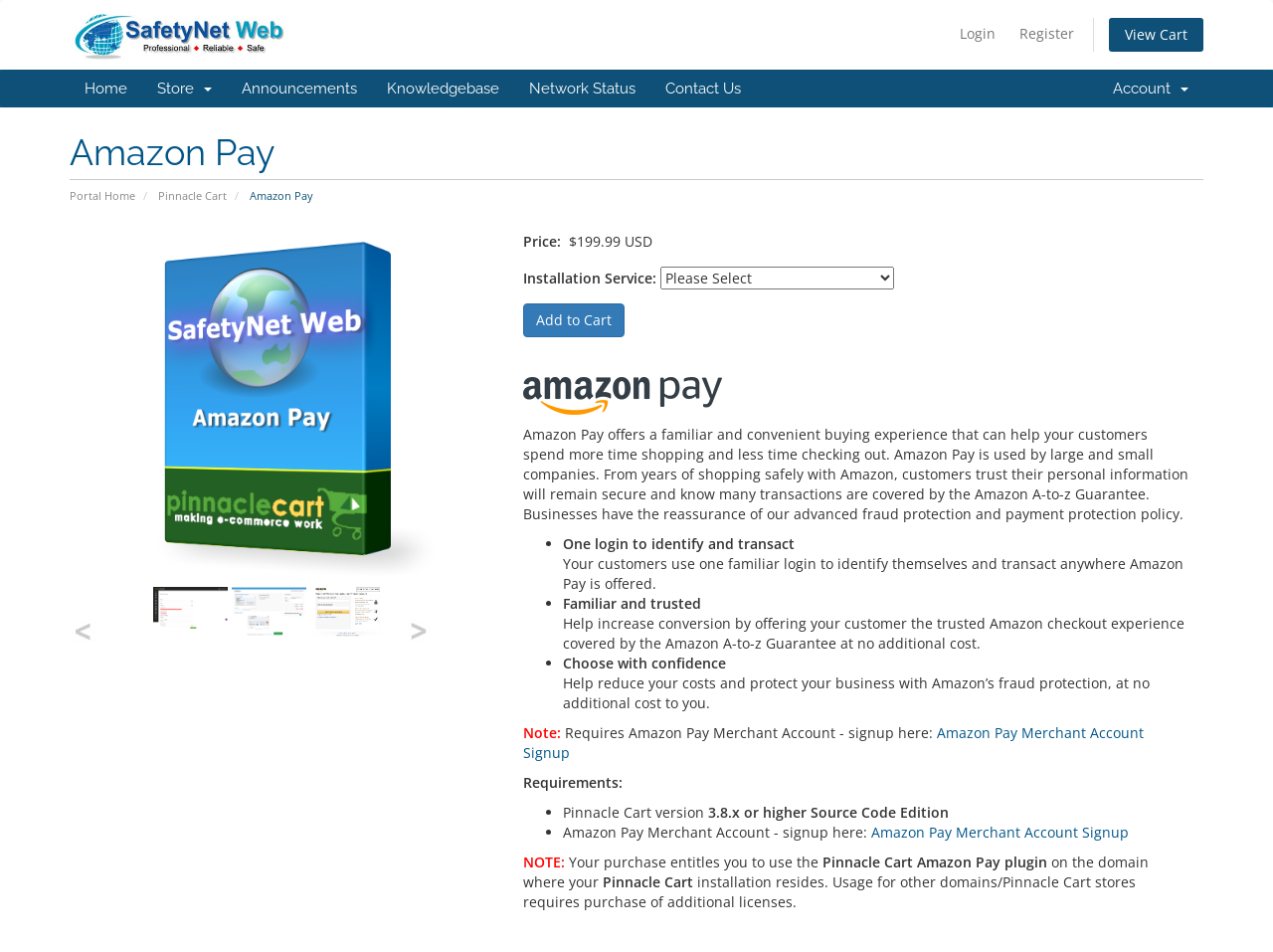Determine the bounding box coordinates of the section I need to click to execute the following instruction: "Add to cart". Provide the coordinates as four float numbers between 0 and 1, i.e., [left, top, right, bottom].

[0.411, 0.318, 0.491, 0.354]